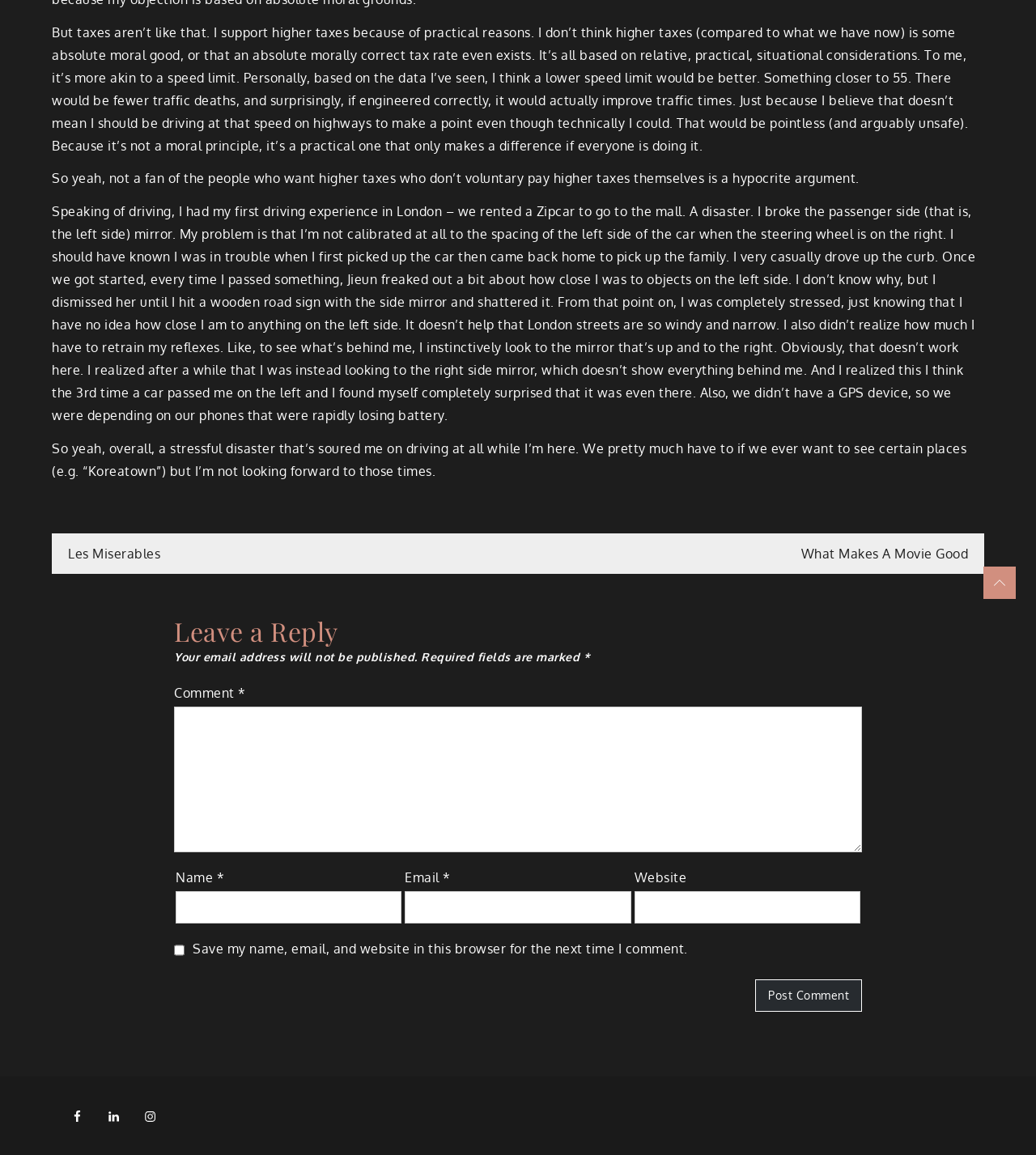Determine the bounding box coordinates of the UI element described below. Use the format (top-left x, top-left y, bottom-right x, bottom-right y) with floating point numbers between 0 and 1: Home

None